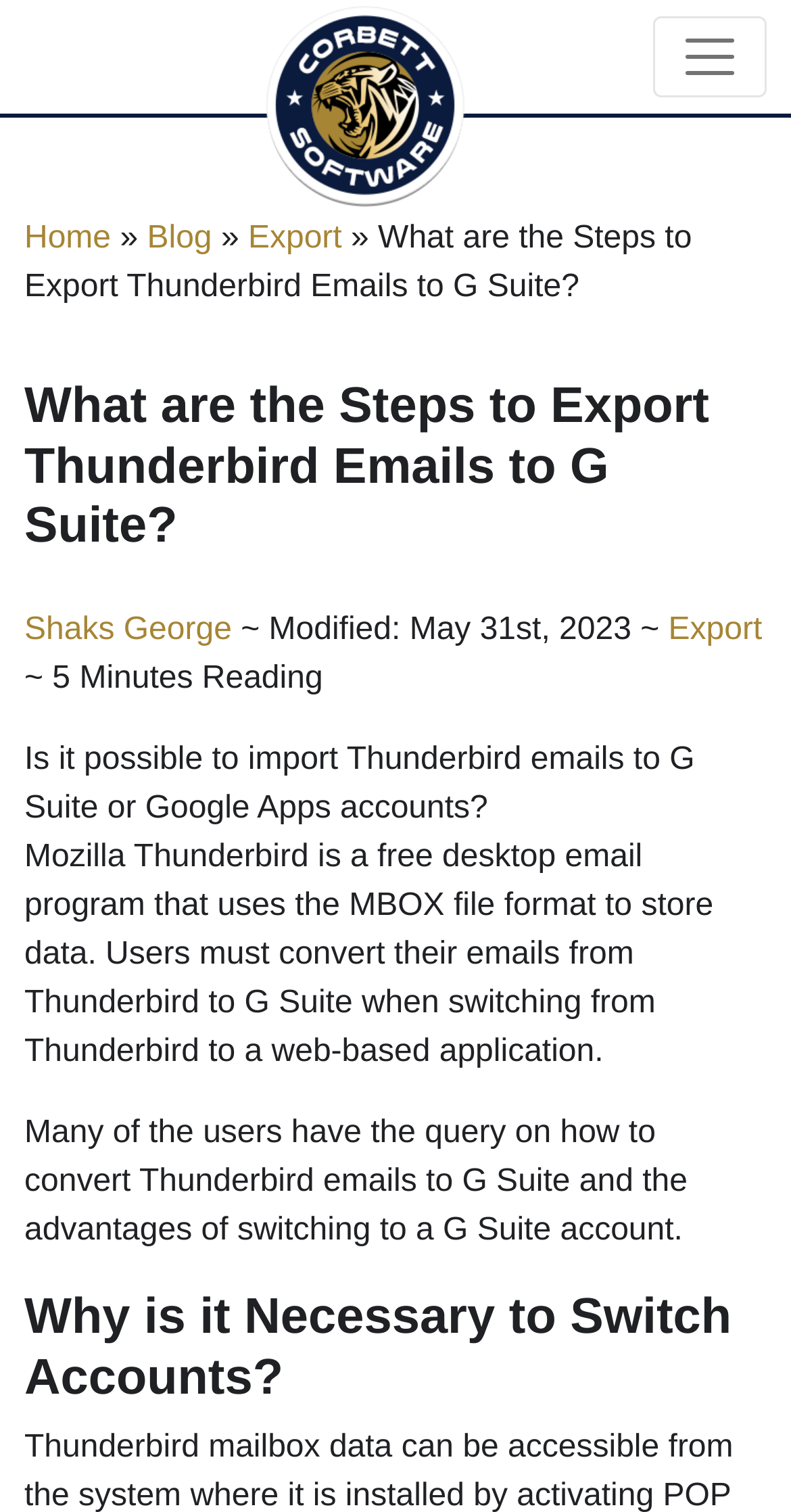Using the information in the image, could you please answer the following question in detail:
What is the date of modification of the article?

The webpage shows the modification date of the article as 'May 31st, 2023', which is indicated by the static text element '~ Modified: May 31st, 2023 ~'.